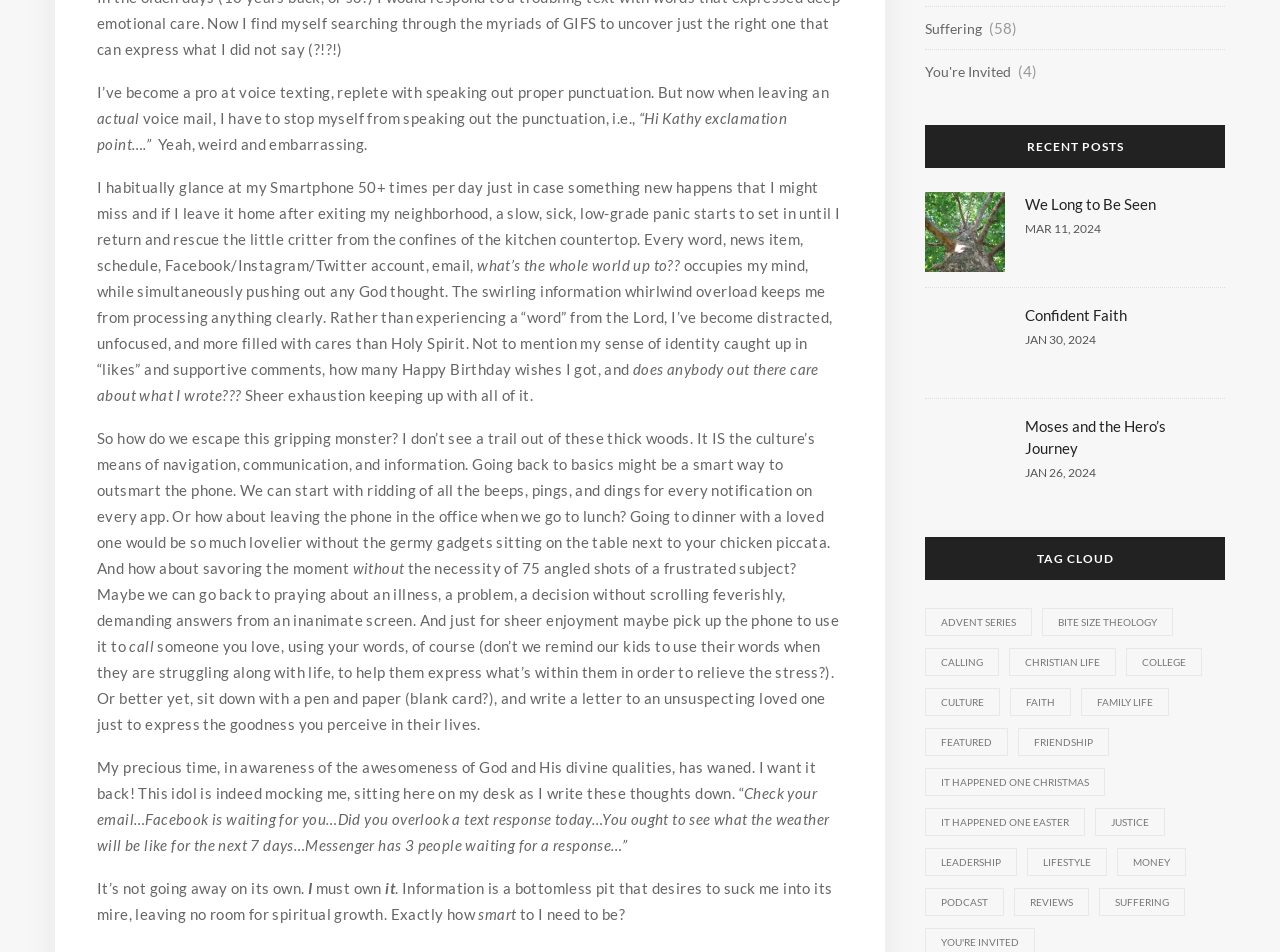Look at the image and give a detailed response to the following question: What is the category with the most items in the tag cloud?

The category 'Christian Life' has the most items in the tag cloud, with 497 items, indicating that it is a prominent topic on the webpage.